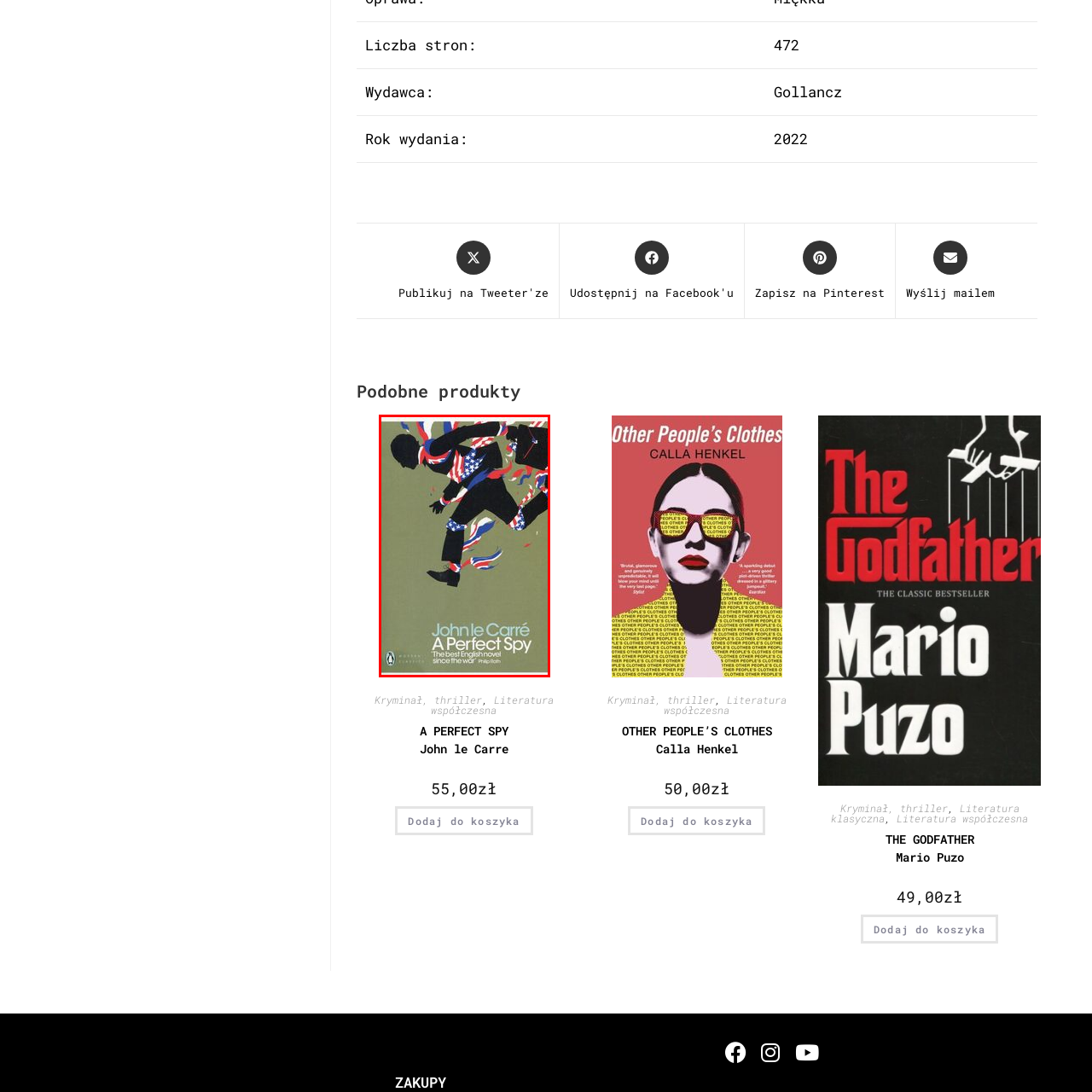Offer a detailed explanation of the image encased within the red boundary.

The cover image for "A Perfect Spy" by John le Carré features a striking design that captures the essence of espionage and intrigue. The artwork showcases a silhouette of a figure in motion, symbolizing a spy, while being adorned with elements reminiscent of American flags and colors, suggesting themes of identity and duality. The minimalist color palette emphasizes the action of the figure, creating a sense of urgency and drama. The title, prominently displayed at the bottom, is accompanied by a notable quote highlighting the book's acclaim, calling it "The best English novel since the war" according to Philip Roth. This cover art perfectly encapsulates the compelling narrative of the novel, inviting readers into a world of complex characters and thrilling espionage.